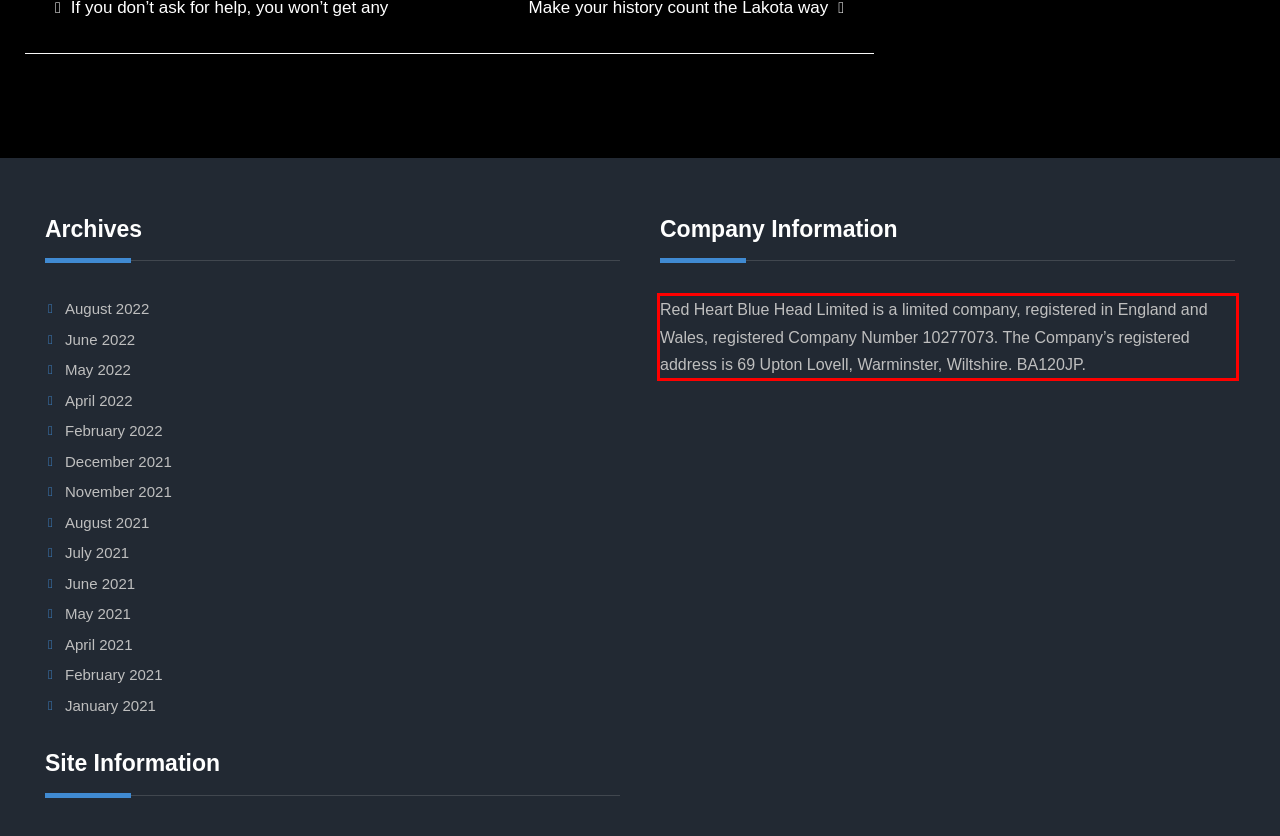Review the screenshot of the webpage and recognize the text inside the red rectangle bounding box. Provide the extracted text content.

Red Heart Blue Head Limited is a limited company, registered in England and Wales, registered Company Number 10277073. The Company’s registered address is 69 Upton Lovell, Warminster, Wiltshire. BA120JP.